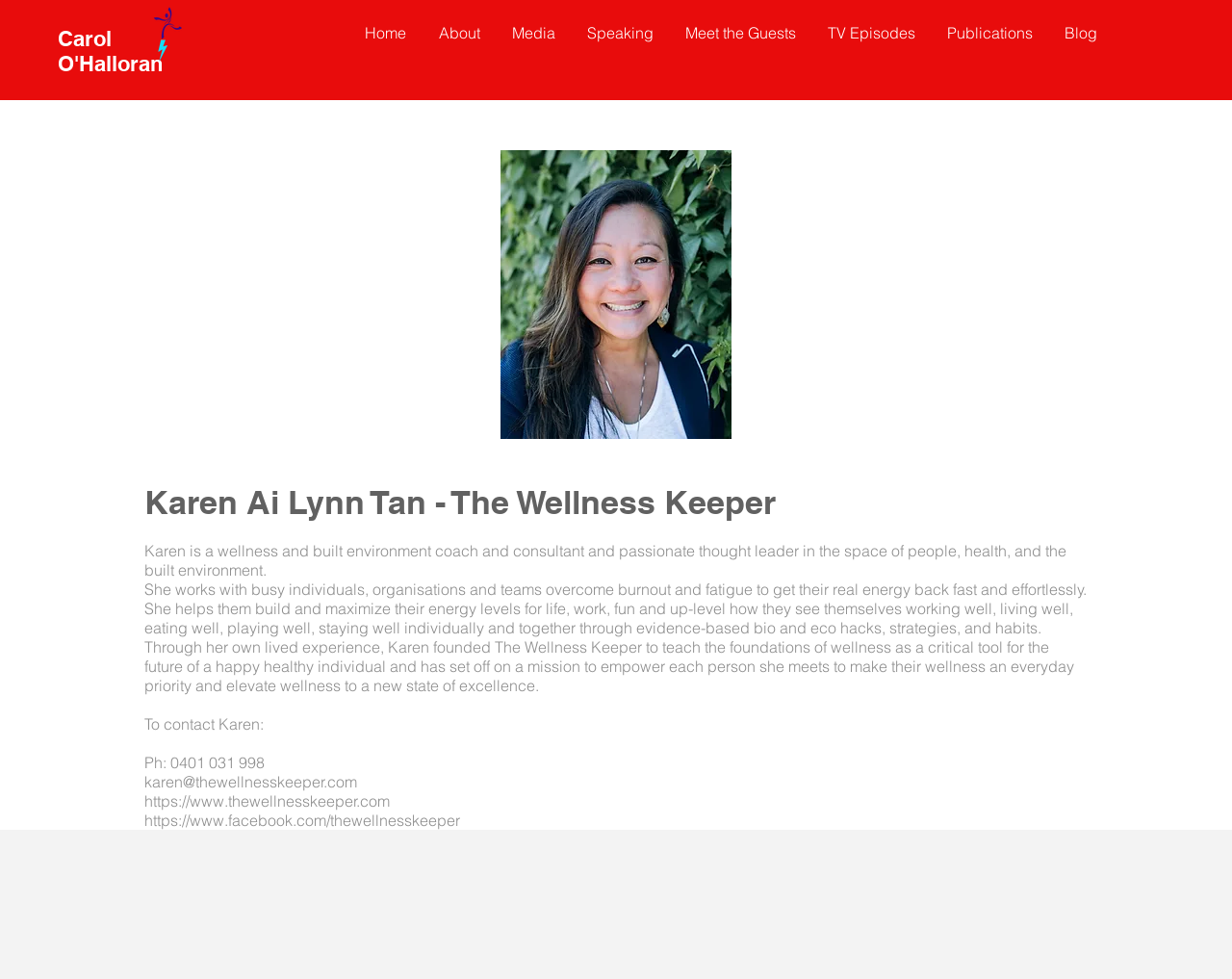Specify the bounding box coordinates of the area that needs to be clicked to achieve the following instruction: "Click the Home link".

[0.285, 0.009, 0.345, 0.058]